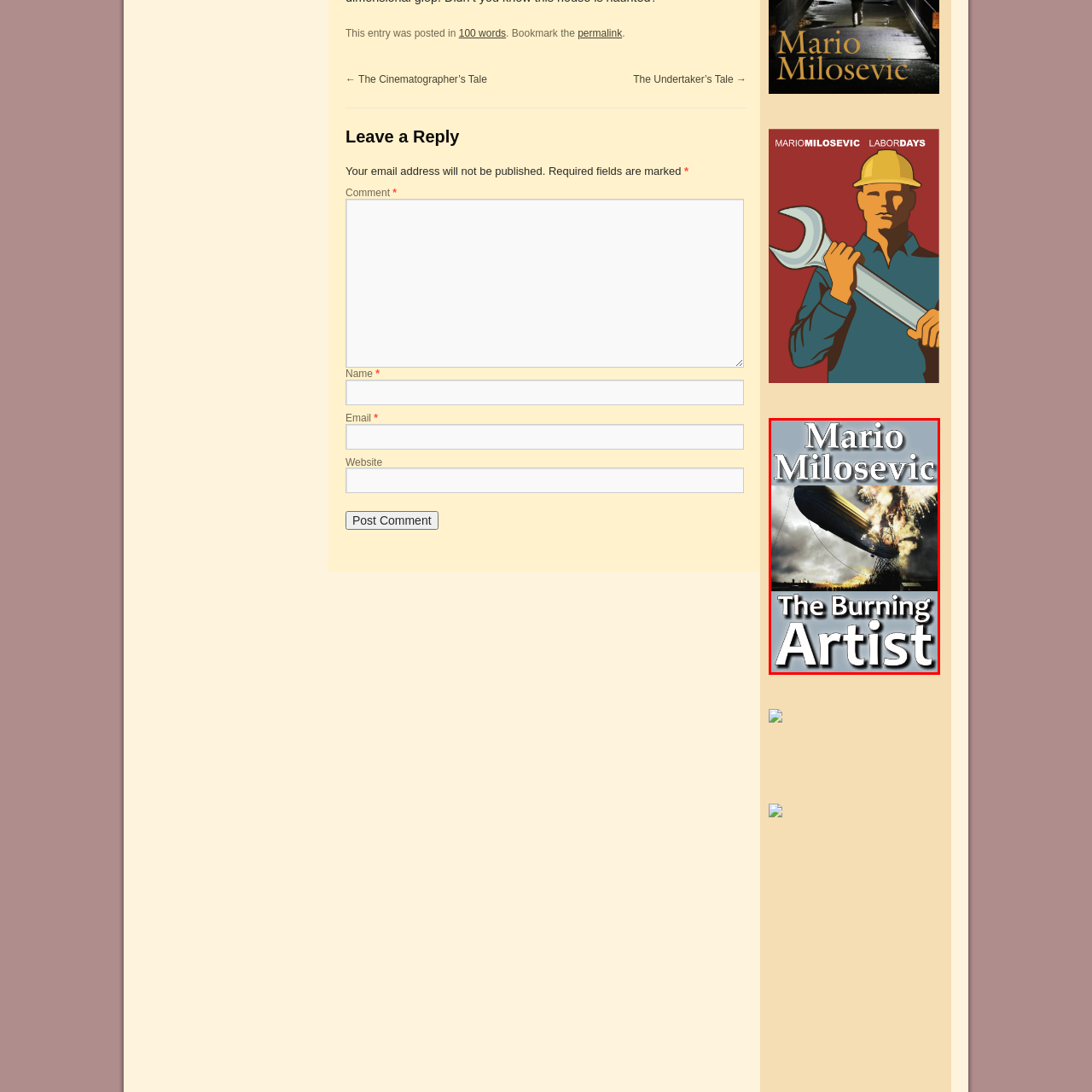What is the author's name displayed in? Analyze the image within the red bounding box and give a one-word or short-phrase response.

Larger font